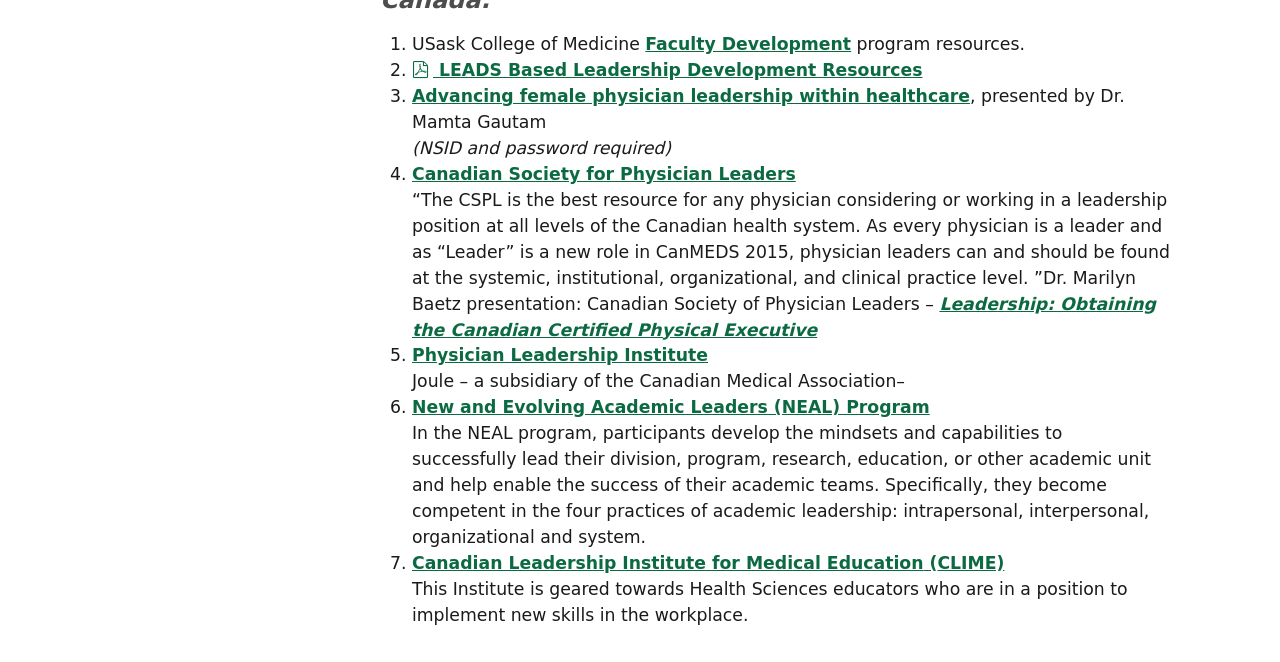Analyze the image and deliver a detailed answer to the question: What is the topic of the third list item?

I looked at the third list item, which has a link with the text 'Advancing female physician leadership within healthcare'. This suggests that the topic of the third list item is female physician leadership.